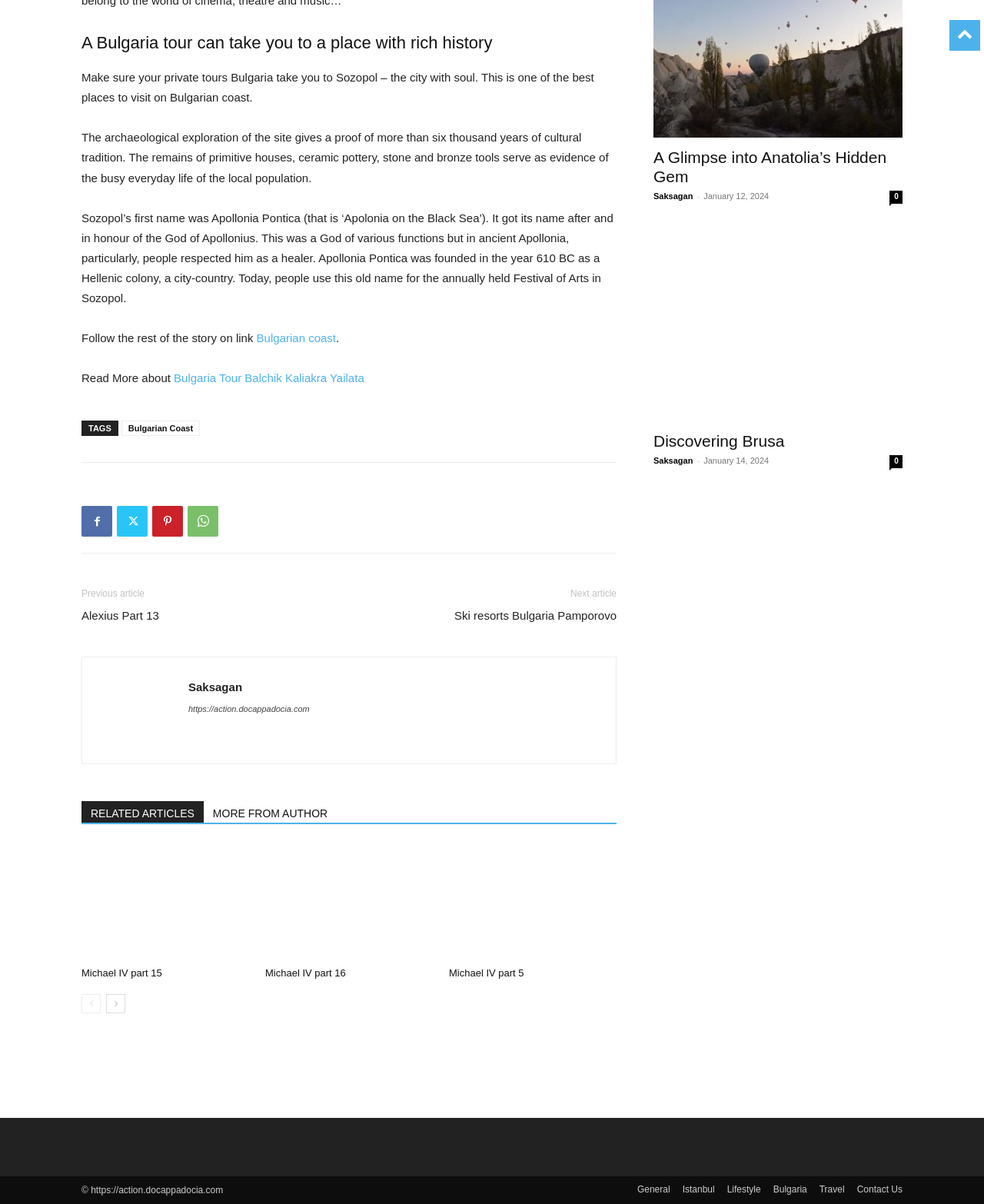Bounding box coordinates are specified in the format (top-left x, top-left y, bottom-right x, bottom-right y). All values are floating point numbers bounded between 0 and 1. Please provide the bounding box coordinate of the region this sentence describes: Bulgarian Coast

[0.123, 0.348, 0.203, 0.36]